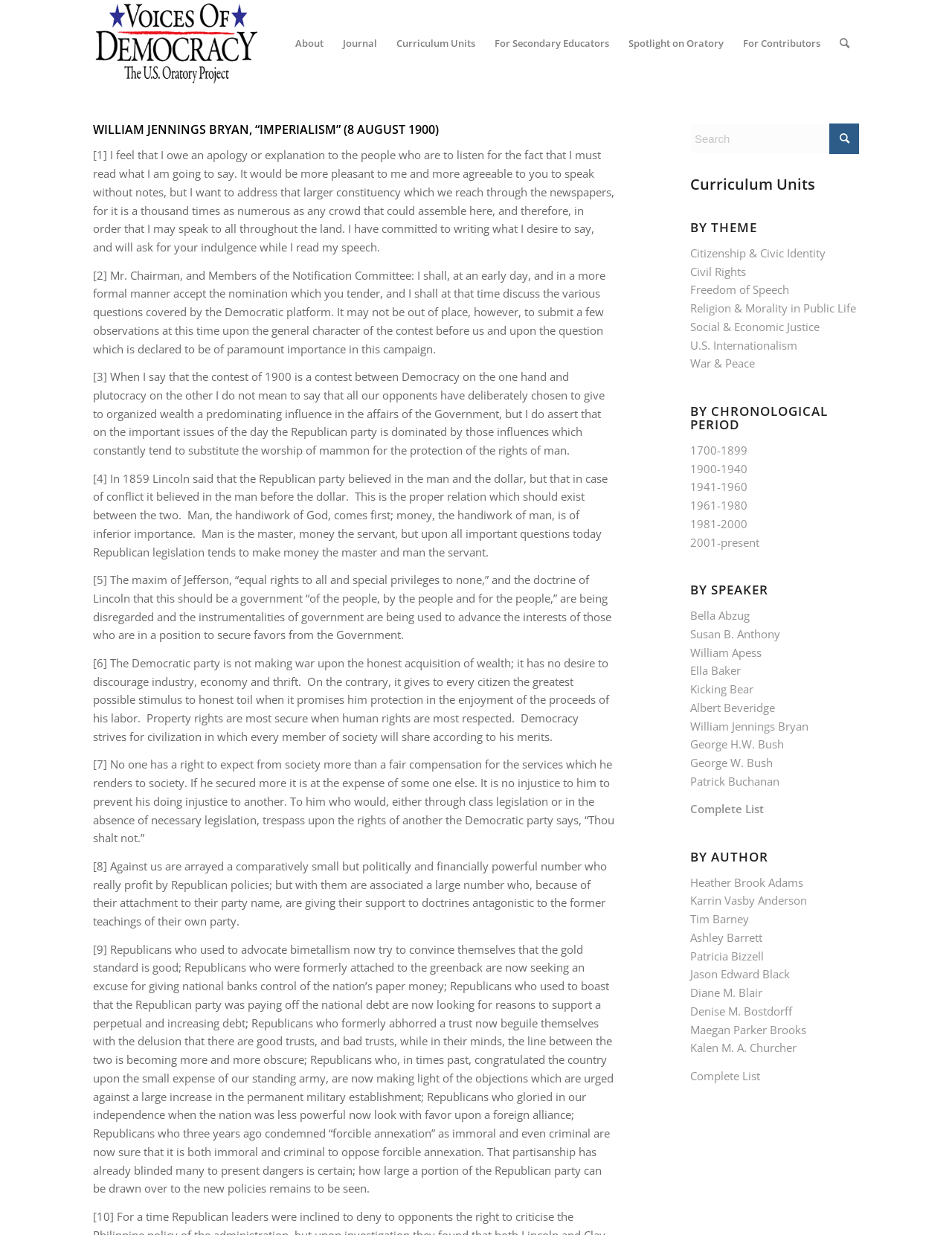Bounding box coordinates are specified in the format (top-left x, top-left y, bottom-right x, bottom-right y). All values are floating point numbers bounded between 0 and 1. Please provide the bounding box coordinate of the region this sentence describes: Chugim (Electives)

None